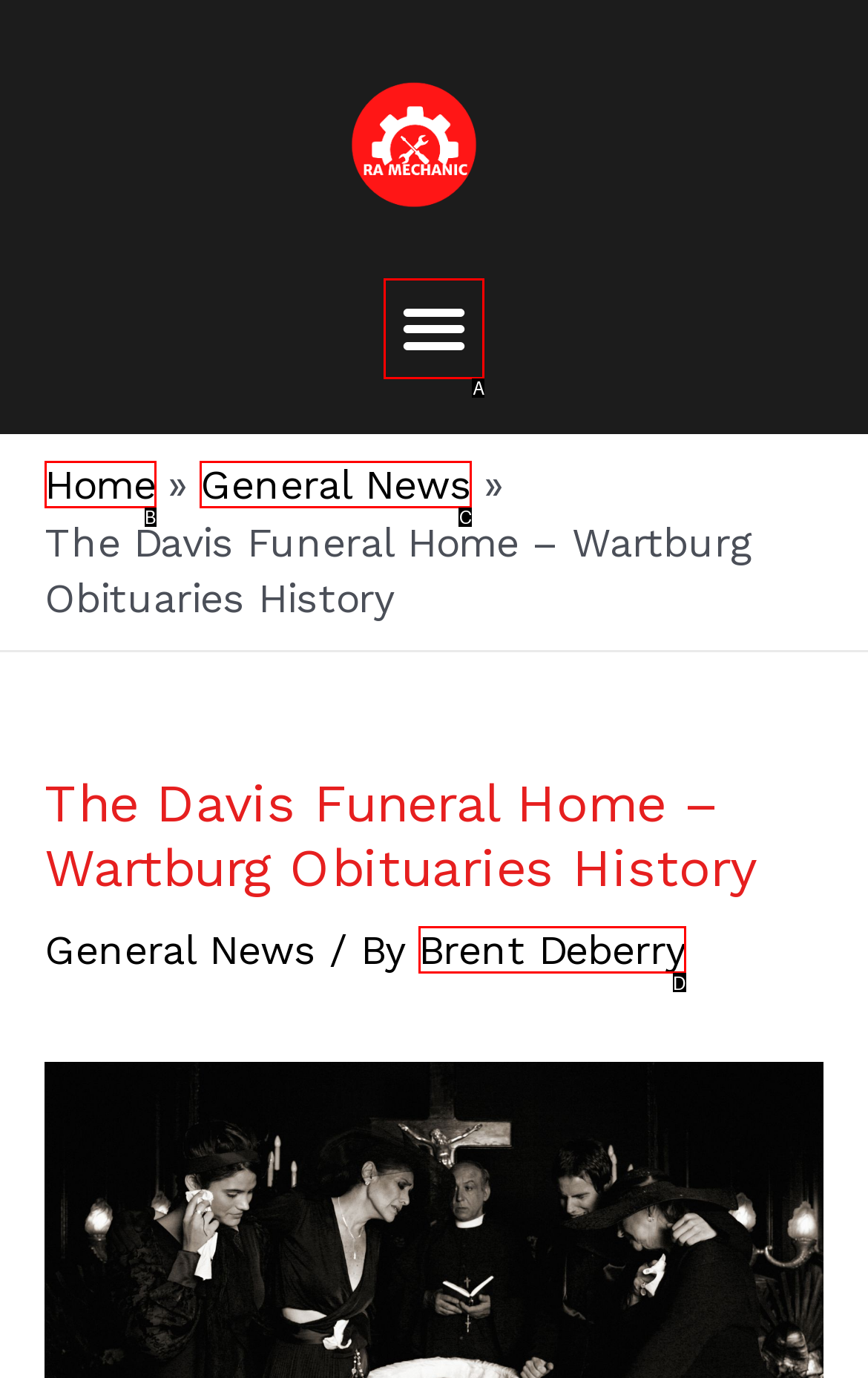Which UI element corresponds to this description: Home
Reply with the letter of the correct option.

B